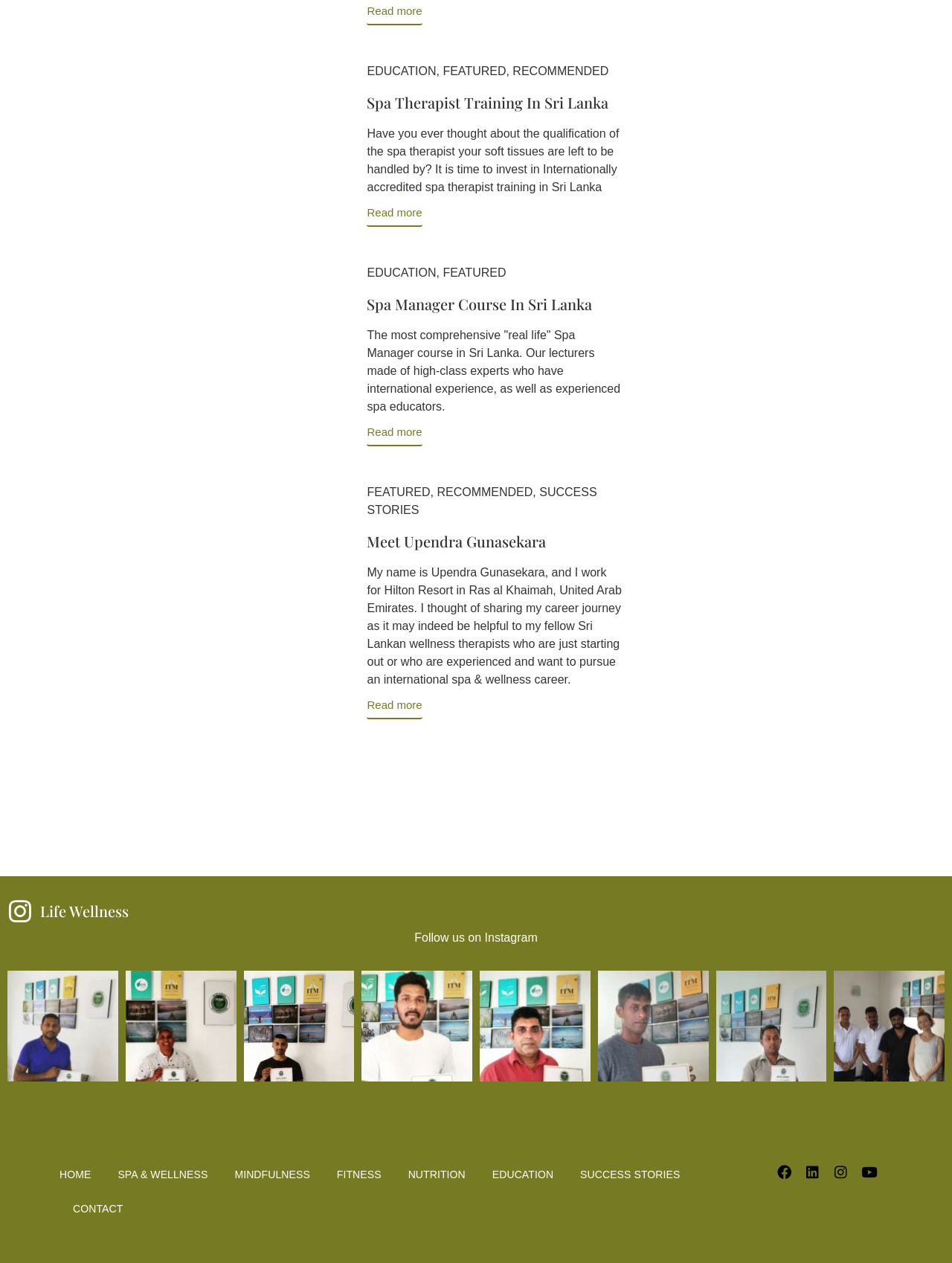Locate the bounding box coordinates of the clickable area to execute the instruction: "View the 'EXTERIOR BRICK PAINTING' service". Provide the coordinates as four float numbers between 0 and 1, represented as [left, top, right, bottom].

None